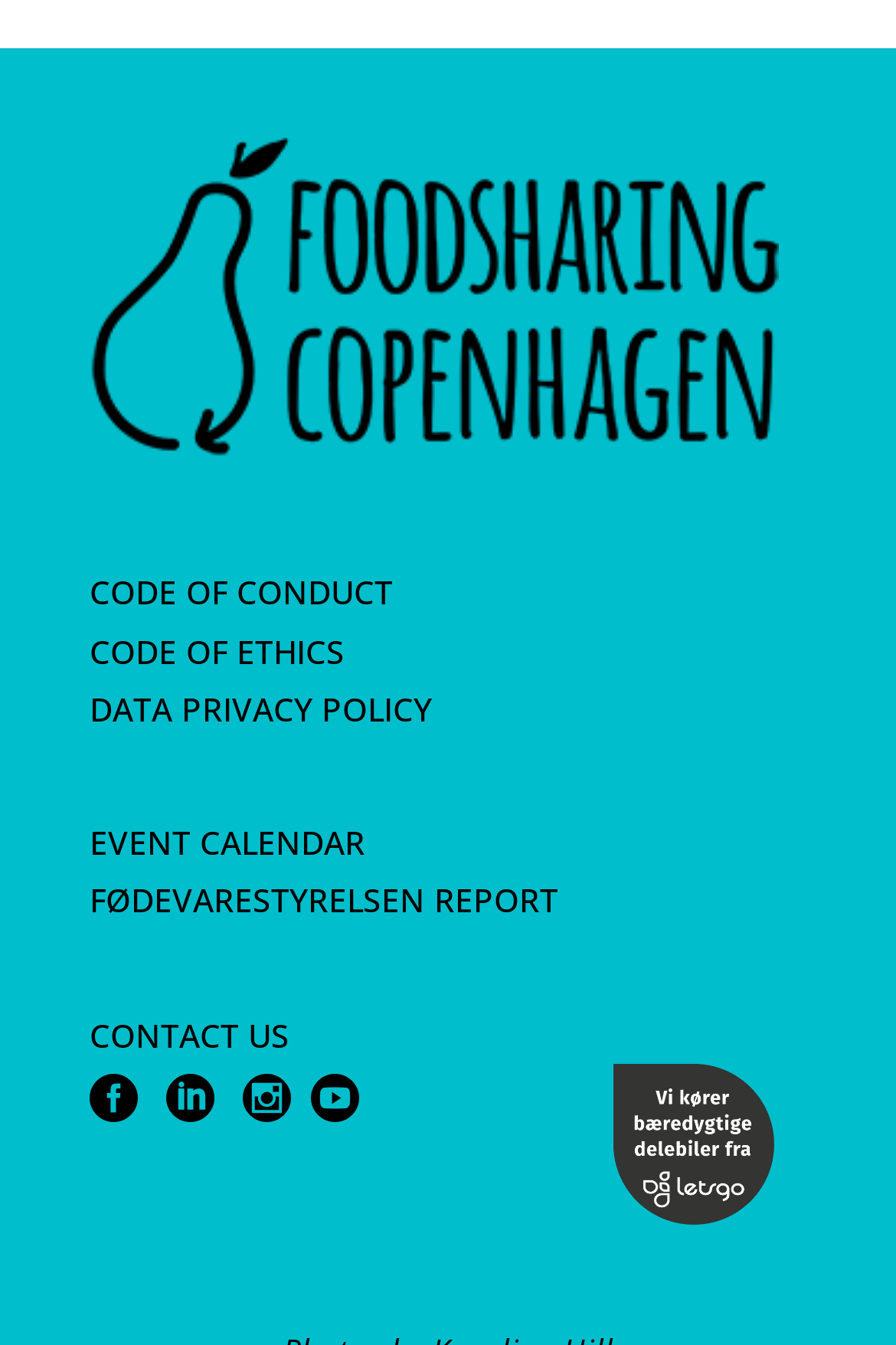Please provide a one-word or phrase answer to the question: 
What is the first link on the webpage?

CODE OF CONDUCT